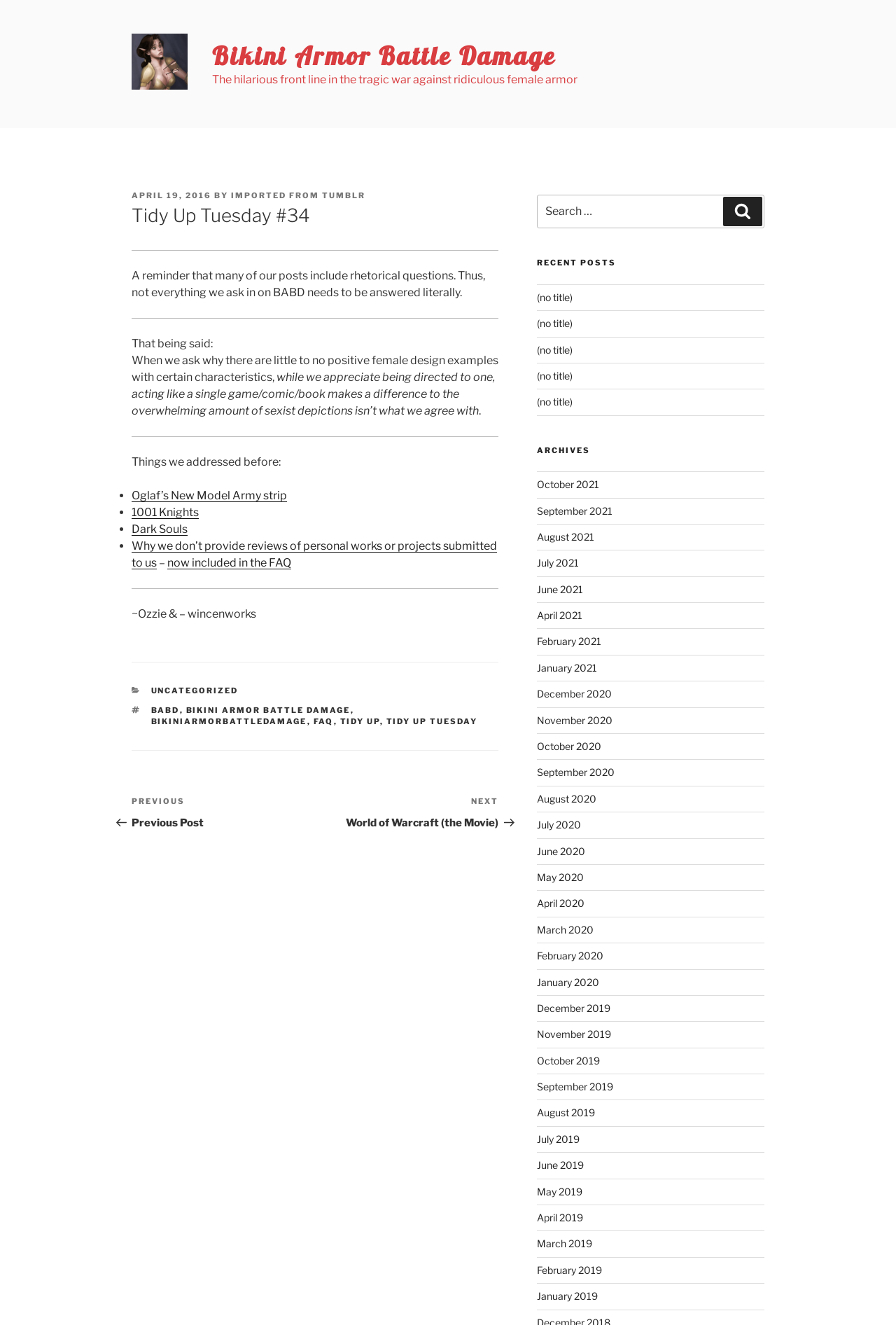Find the bounding box coordinates of the clickable area required to complete the following action: "Click on the 'Previous Post' link".

[0.147, 0.6, 0.352, 0.626]